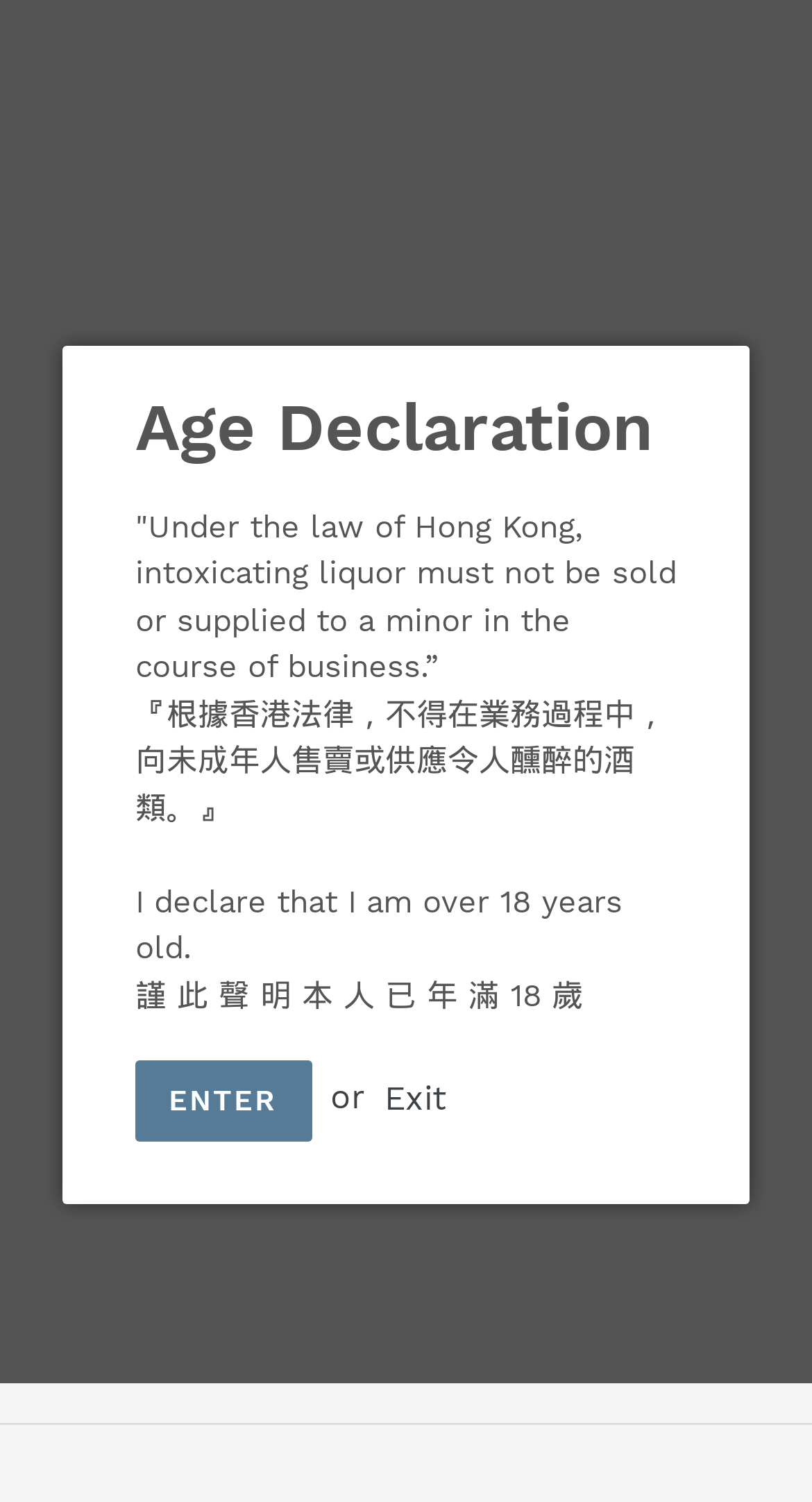Answer the question using only a single word or phrase: 
What is the purpose of the courier service?

To deliver wine